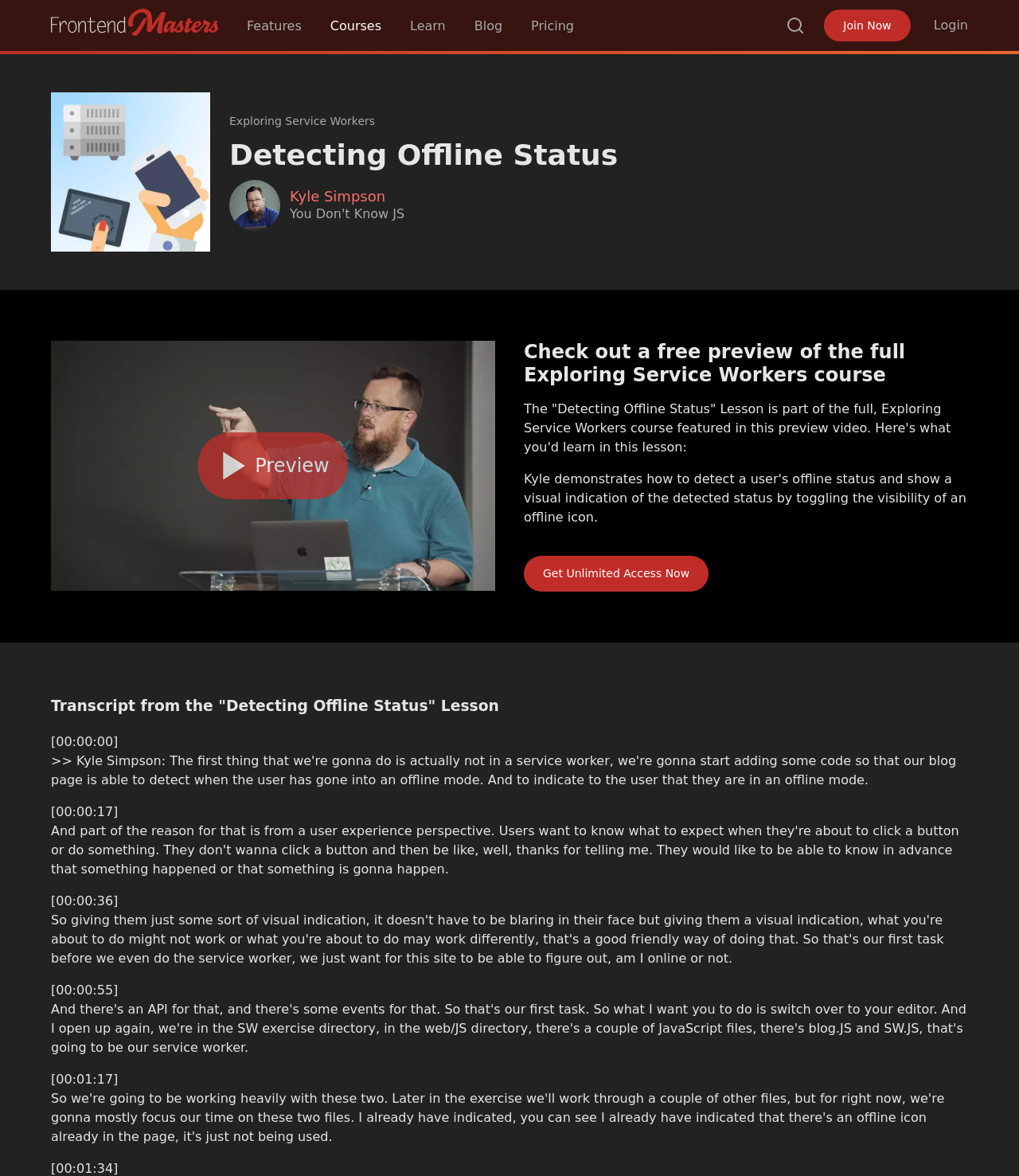Respond to the question with just a single word or phrase: 
What is the purpose of the 'Get Unlimited Access Now' button?

To access the full course